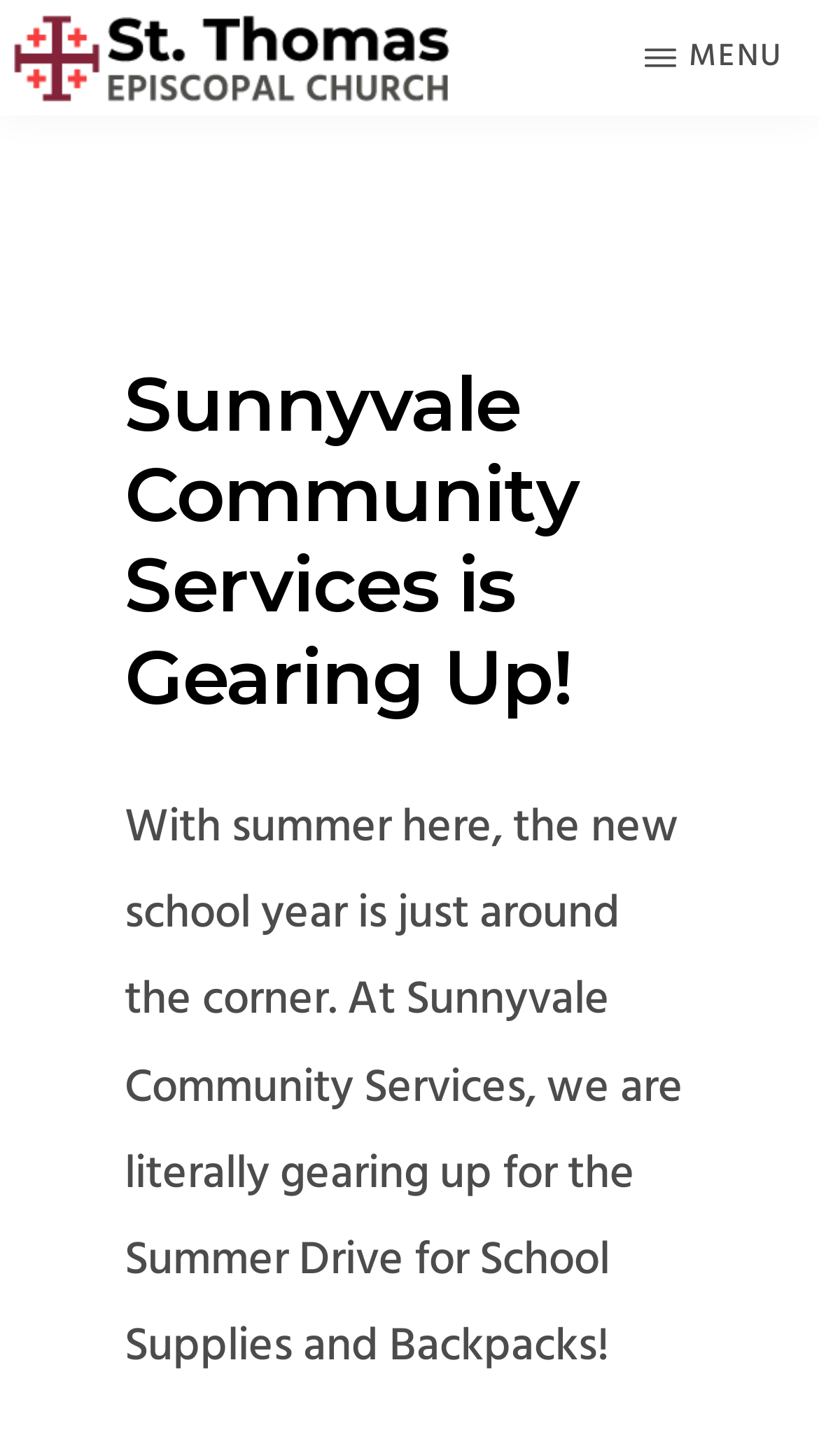What is the motto of the church?
Look at the image and respond with a one-word or short-phrase answer.

Faith. Hope. Love. Unity.